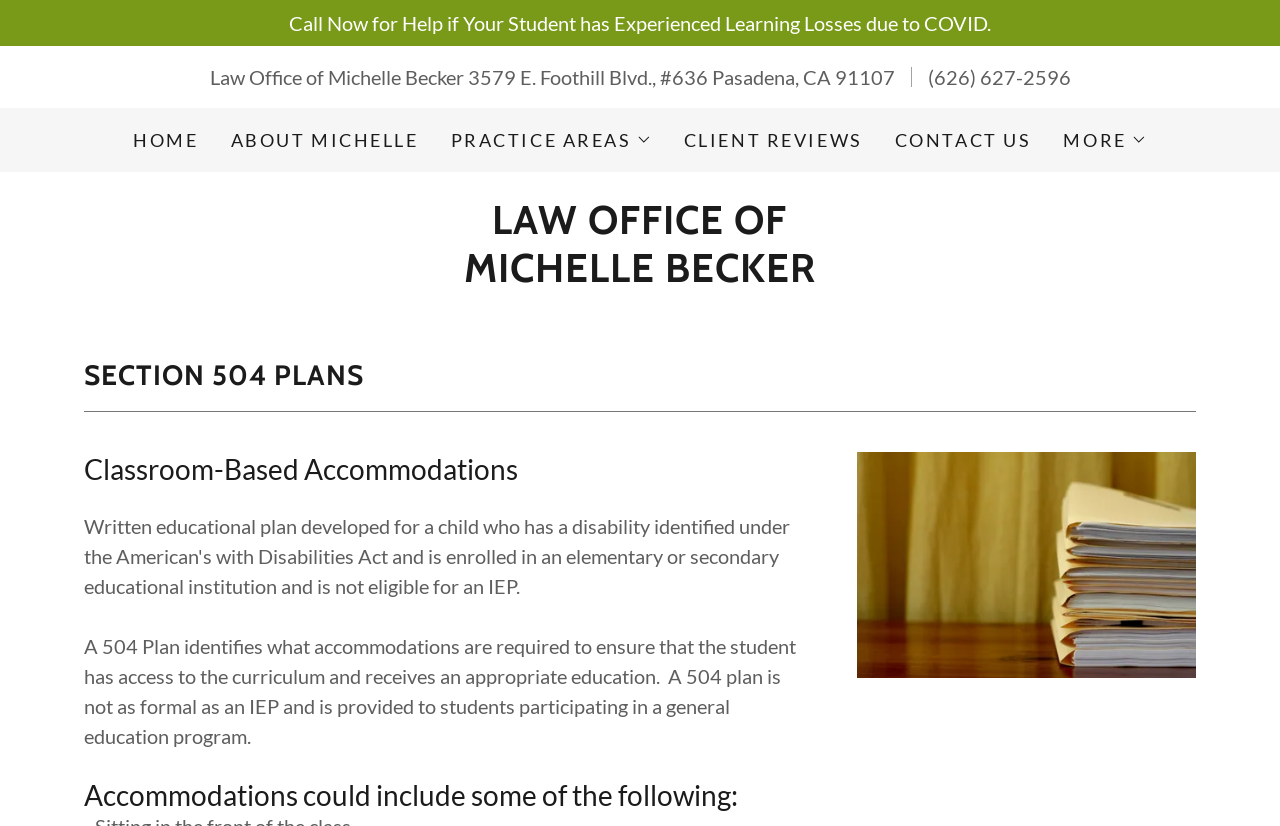Locate the bounding box coordinates of the element to click to perform the following action: 'Contact the law office'. The coordinates should be given as four float values between 0 and 1, in the form of [left, top, right, bottom].

[0.694, 0.148, 0.81, 0.191]